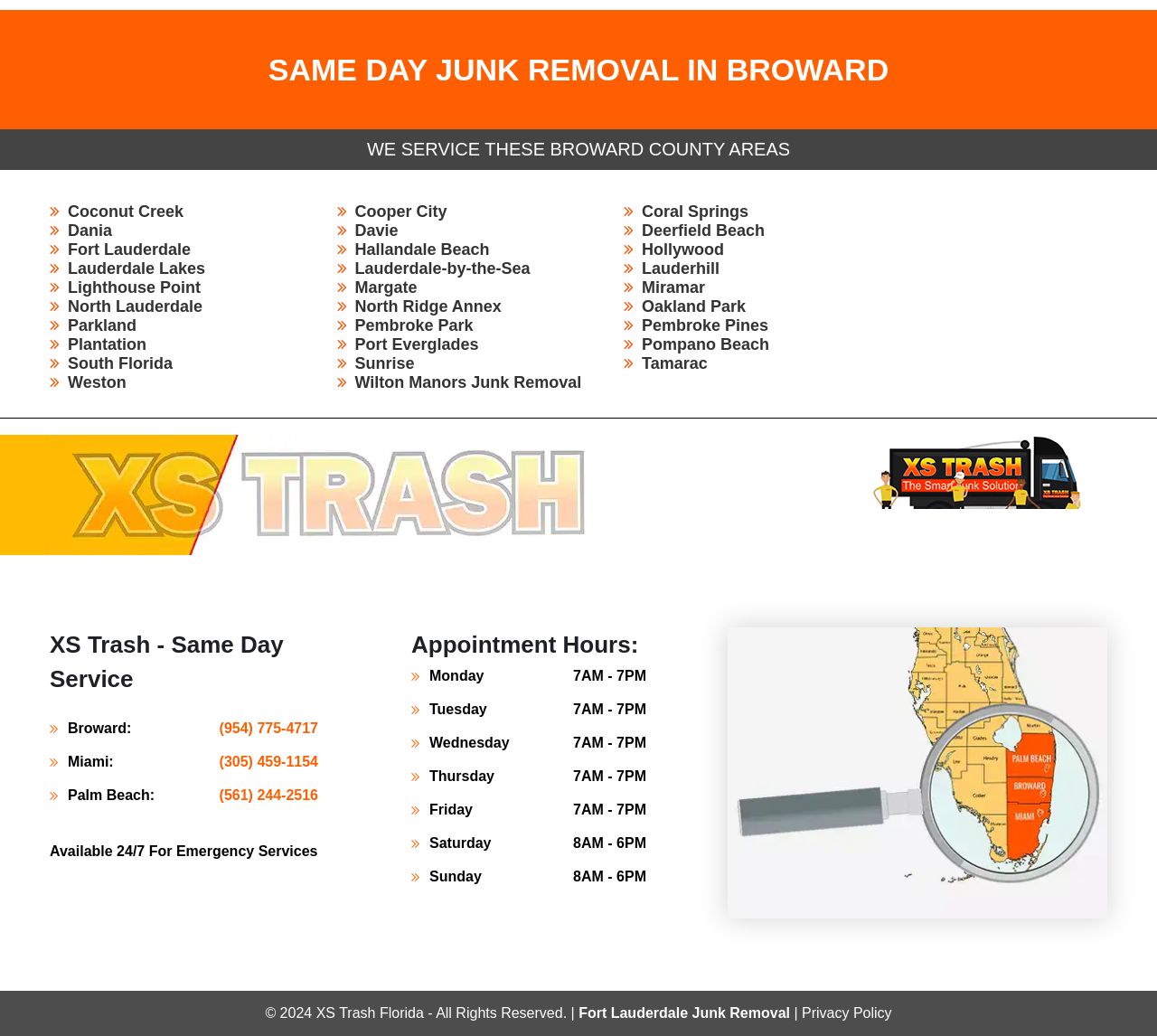What areas does XS Trash serve in Broward County?
Based on the visual content, answer with a single word or a brief phrase.

Multiple areas